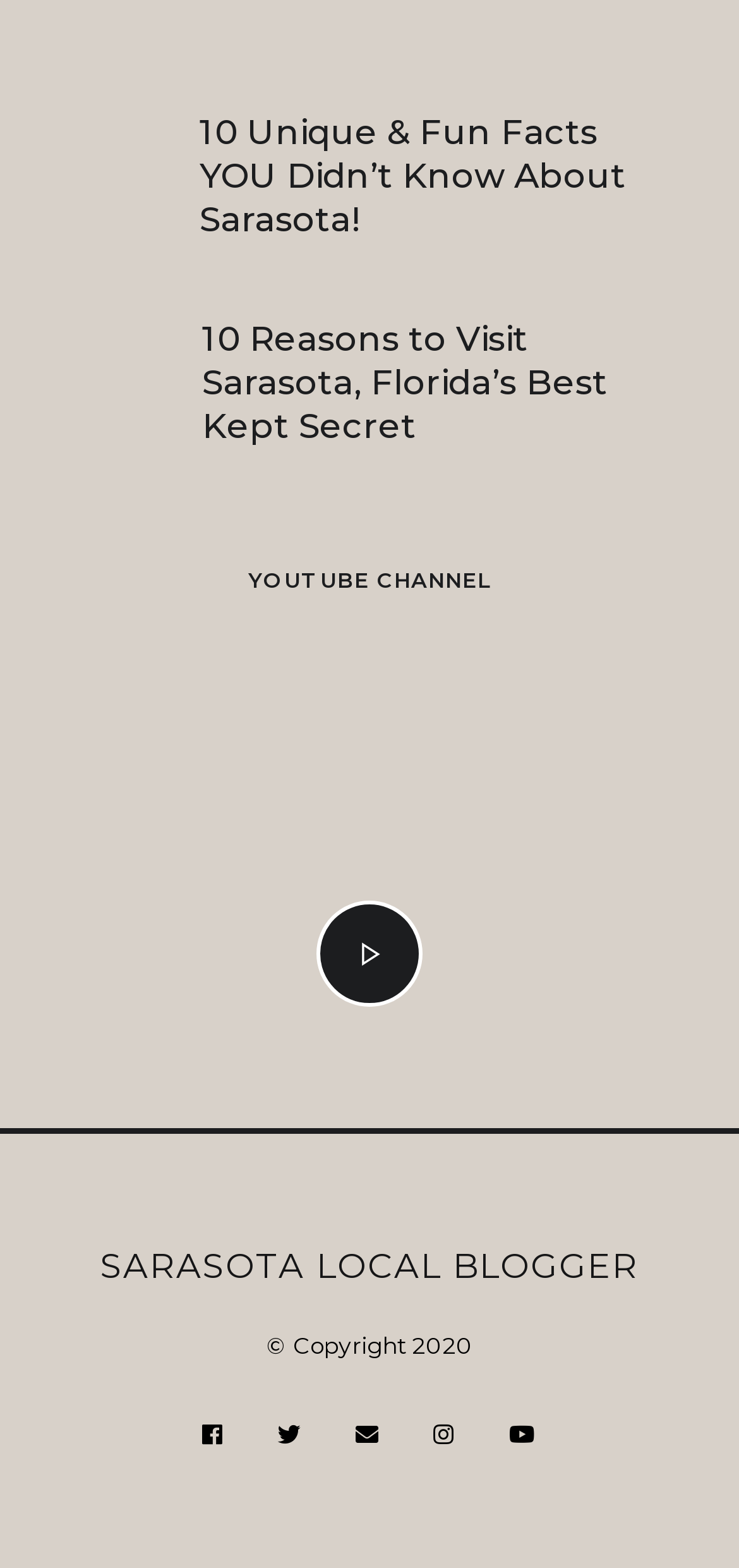Find the bounding box coordinates of the clickable area that will achieve the following instruction: "Go to the SARASOTA LOCAL BLOGGER page".

[0.136, 0.794, 0.864, 0.821]